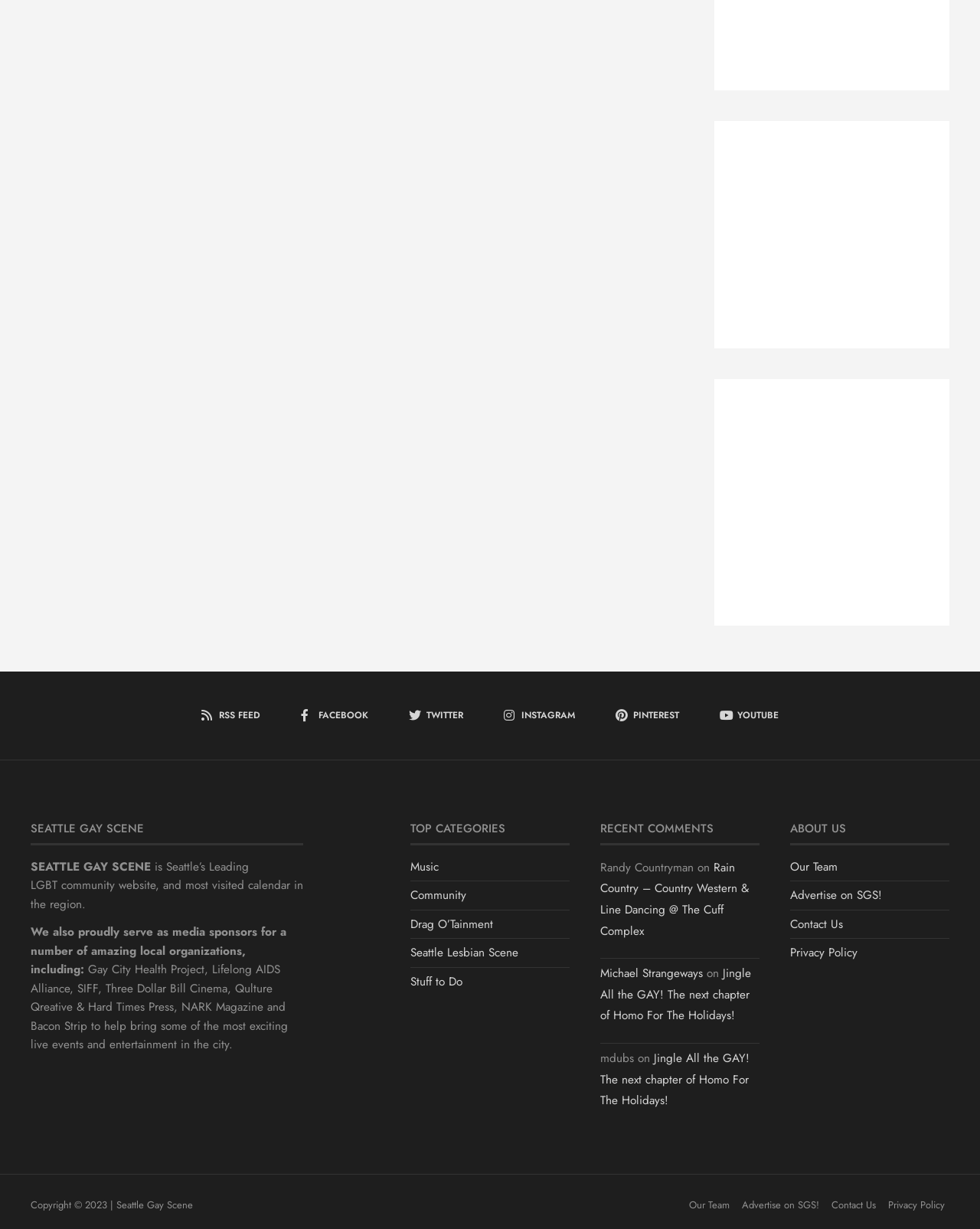What social media platforms are linked on the website?
Based on the visual, give a brief answer using one word or a short phrase.

RSS FEED, FACEBOOK, TWITTER, INSTAGRAM, PINTEREST, YOUTUBE